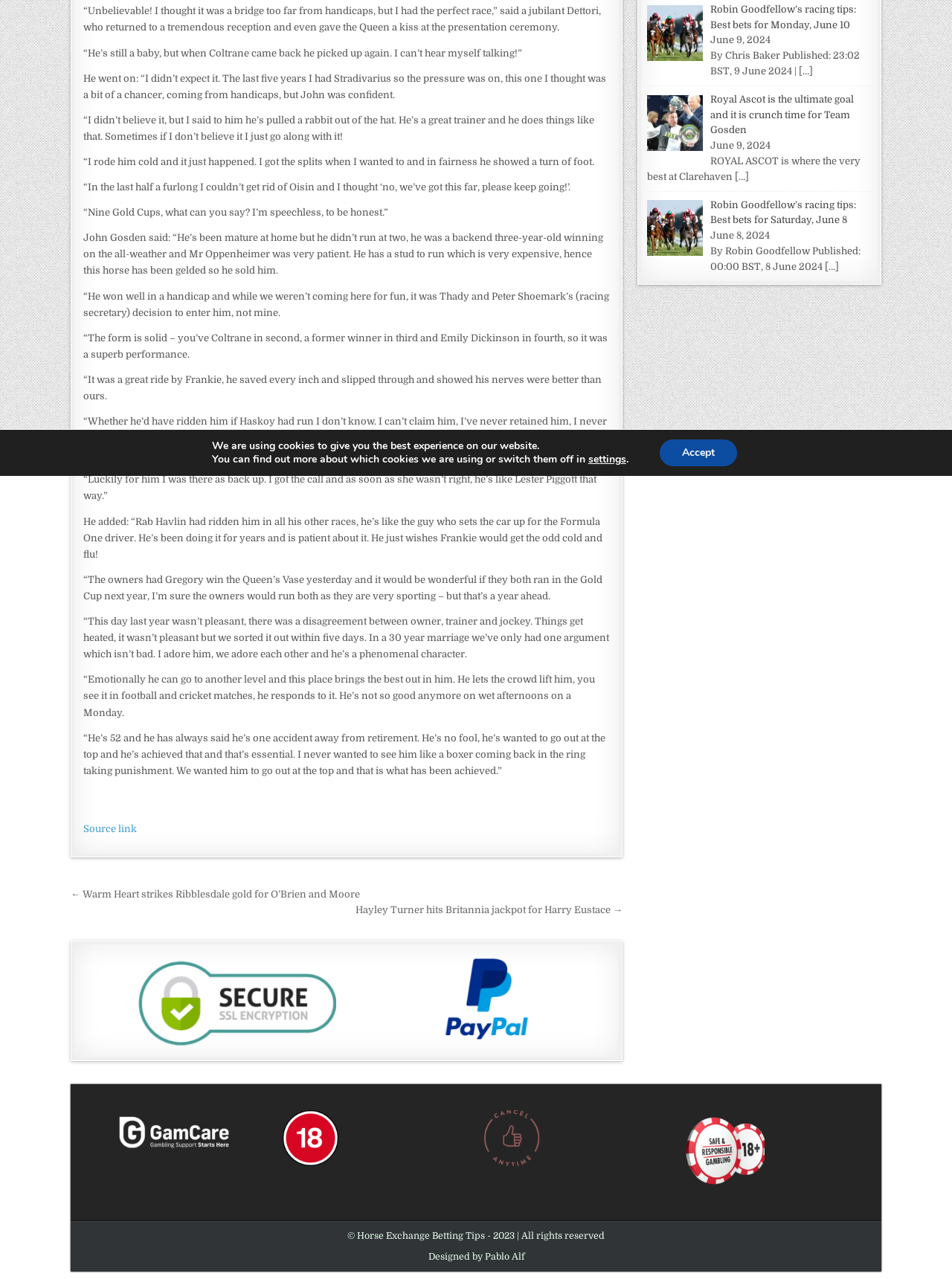From the webpage screenshot, identify the region described by Source link. Provide the bounding box coordinates as (top-left x, top-left y, bottom-right x, bottom-right y), with each value being a floating point number between 0 and 1.

[0.088, 0.644, 0.144, 0.652]